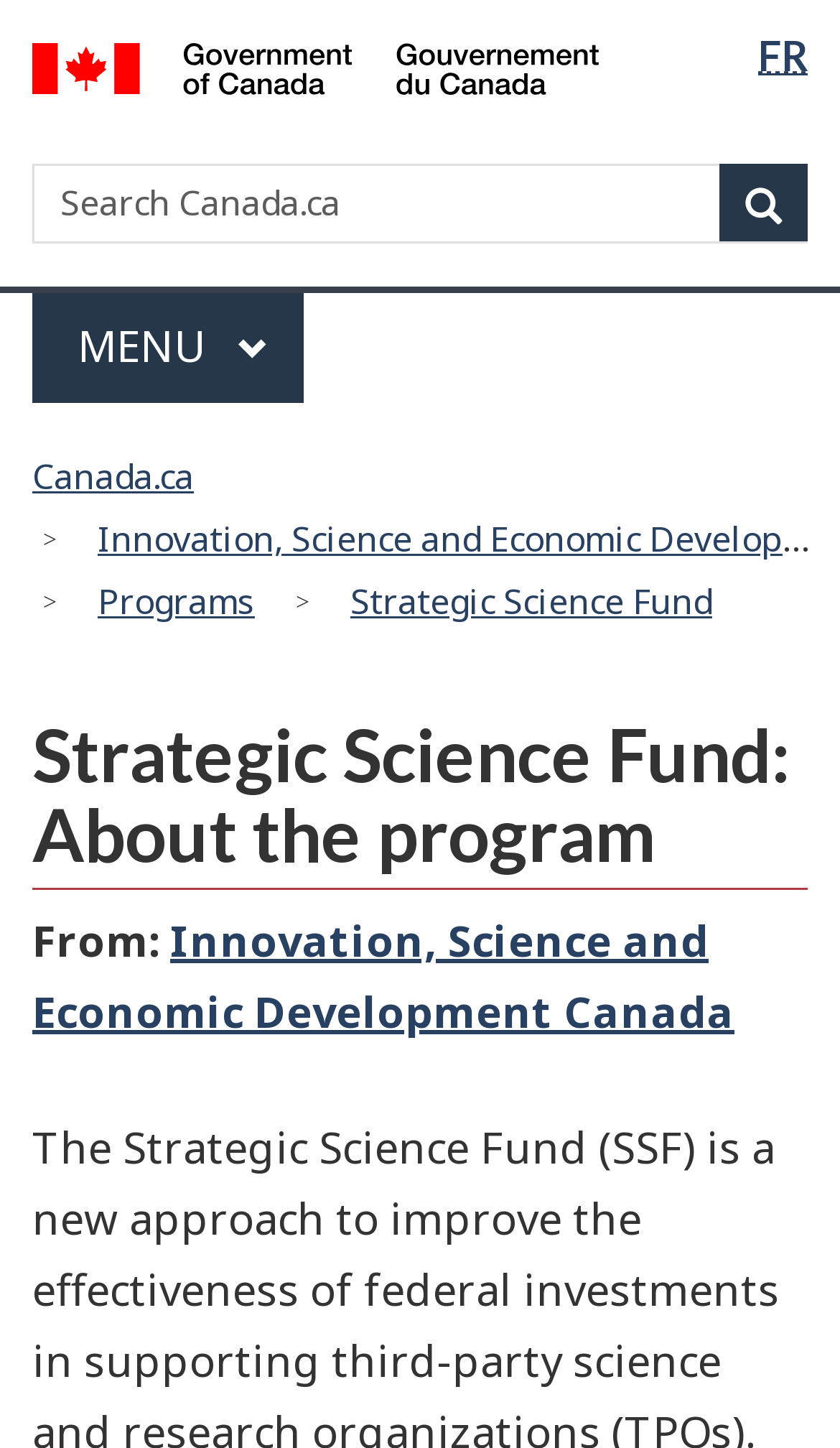Given the element description "/ Gouvernement du Canada", identify the bounding box of the corresponding UI element.

[0.038, 0.03, 0.712, 0.075]